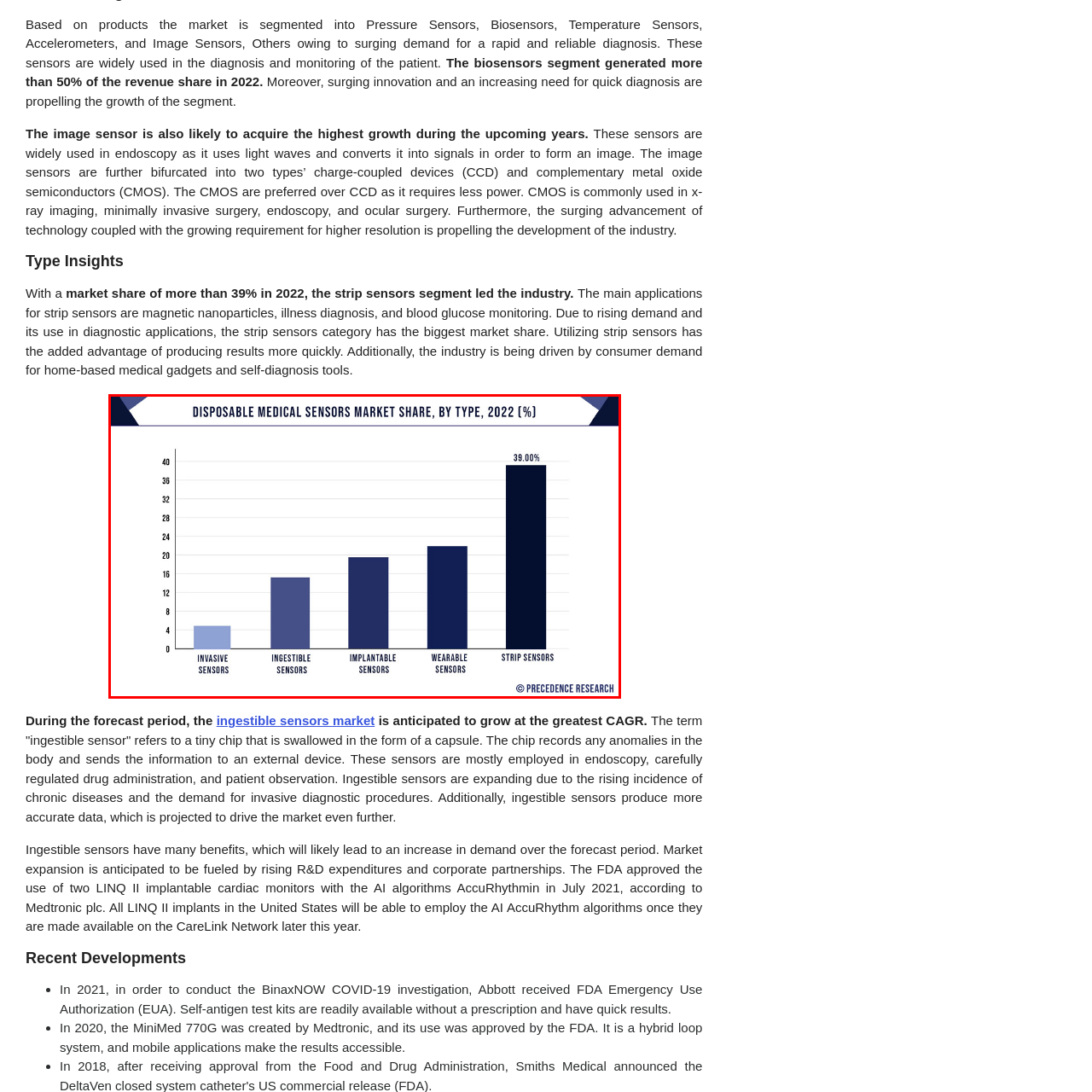Give a detailed account of the picture within the red bounded area.

The image titled "Disposable Medical Sensors Market Share, By Type, 2022 (%)" illustrates the distribution of market share among various types of disposable medical sensors for the year 2022. The bar chart prominently shows that strip sensors lead the market with a significant share of 39%, indicating their importance in diagnostic applications such as home-based medical devices and self-diagnosis tools. The remaining categories—Invasive Sensors, Ingestible Sensors, Implantable Sensors, and Wearable Sensors—each reflect a smaller market presence, illustrating the diversity within the medical sensors industry. This data highlights the growing demand for rapid and effective diagnostic solutions in healthcare. The information is sourced from Precedence Research, emphasizing the organization's role in providing market insights in this sector.